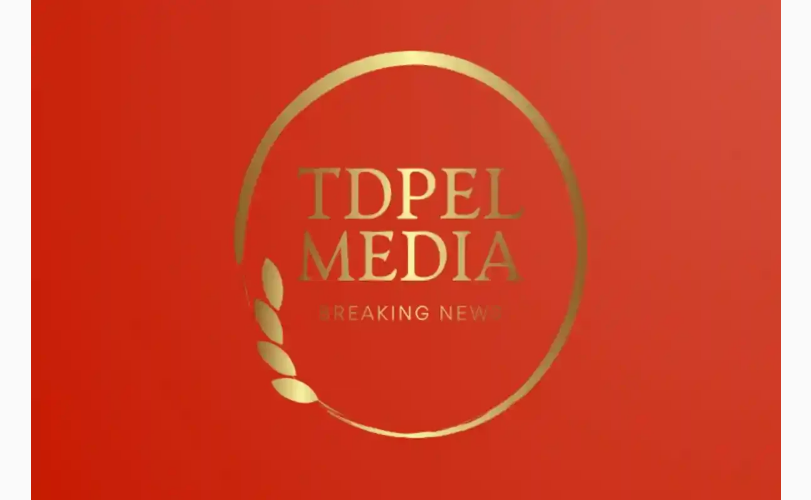Elaborate on all the key elements and details present in the image.

The image features the logo of TDPel Media, presented prominently against a striking red background. The design showcases the name "TDPel MEDIA" in elegant gold lettering, conveying a sense of authority and modernity. Below the main title, the words "BREAKING NEWS" are displayed, emphasizing the brand's commitment to delivering timely and relevant news. The logo is complemented by a subtle olive branch graphic, which symbolizes peace and victory, enhancing the overall aesthetic. This visual representation captures the essence of a contemporary news outlet, dedicated to informing its audience on pressing issues.